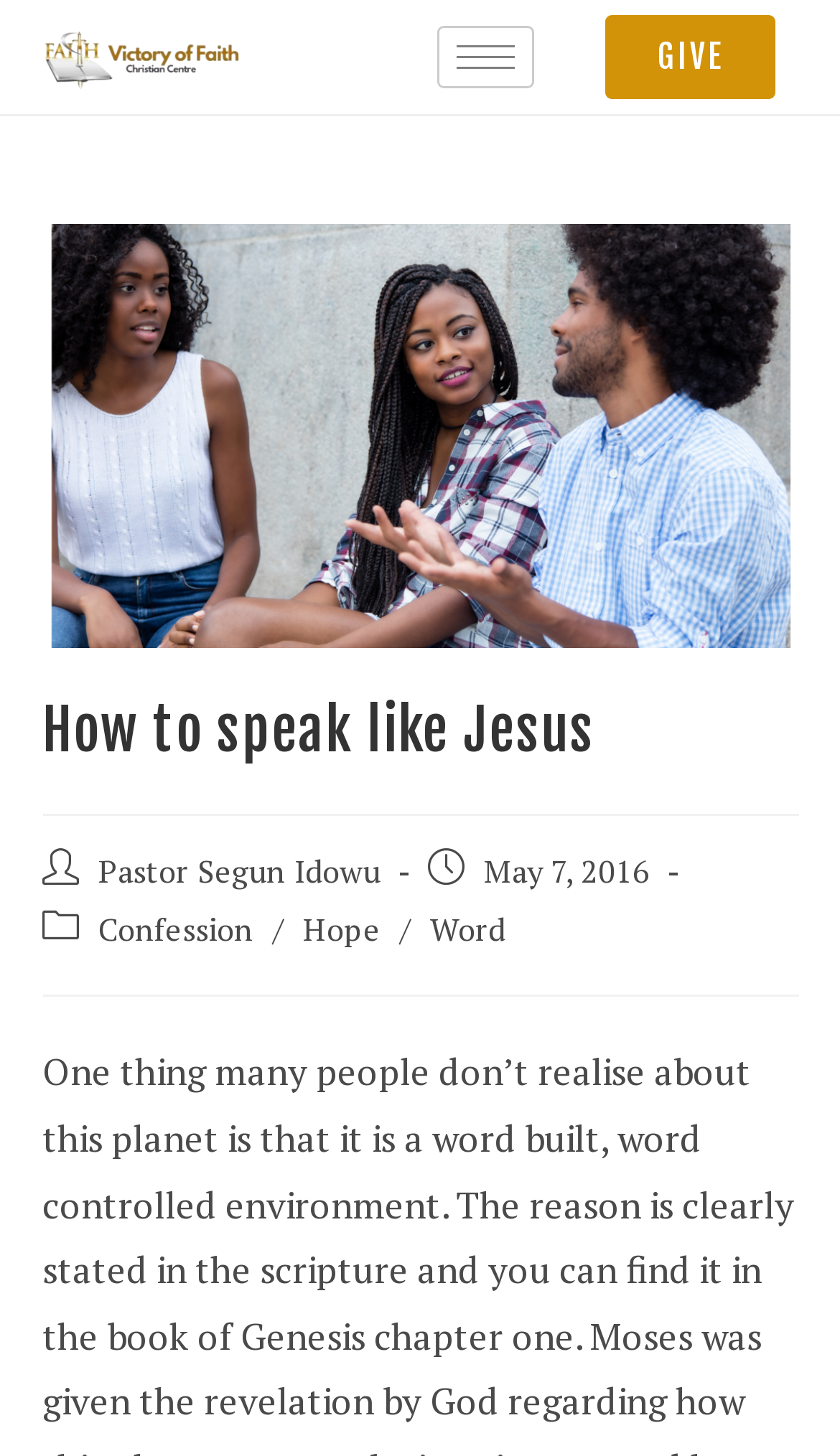Using the webpage screenshot and the element description parent_node: HOME aria-label="hamburger-icon", determine the bounding box coordinates. Specify the coordinates in the format (top-left x, top-left y, bottom-right x, bottom-right y) with values ranging from 0 to 1.

[0.52, 0.018, 0.635, 0.061]